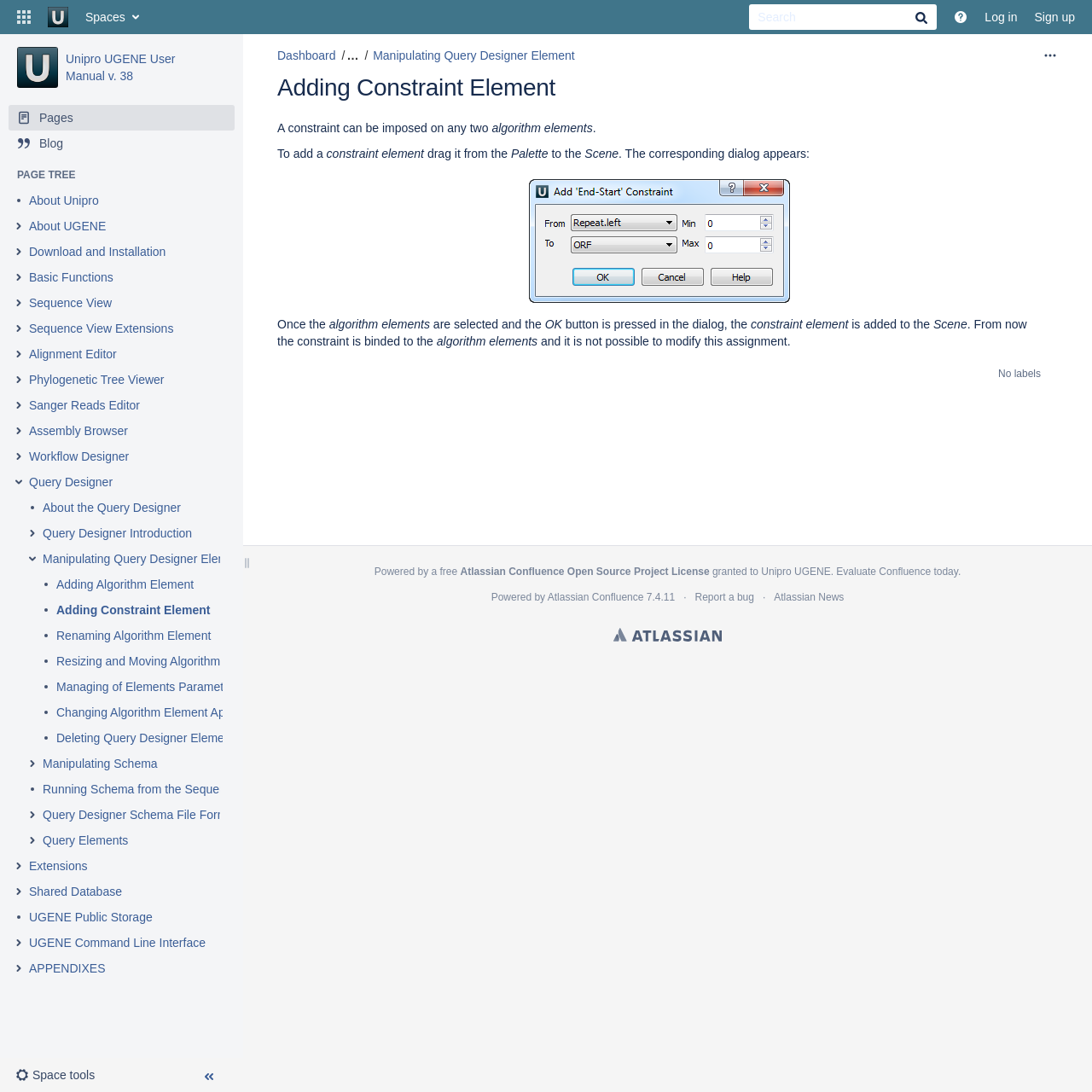Please look at the image and answer the question with a detailed explanation: What is the name of the user manual?

I found the answer by looking at the link with the text 'Unipro UGENE User Manual v. 38' which is located at the top of the webpage, inside a LayoutTable element.